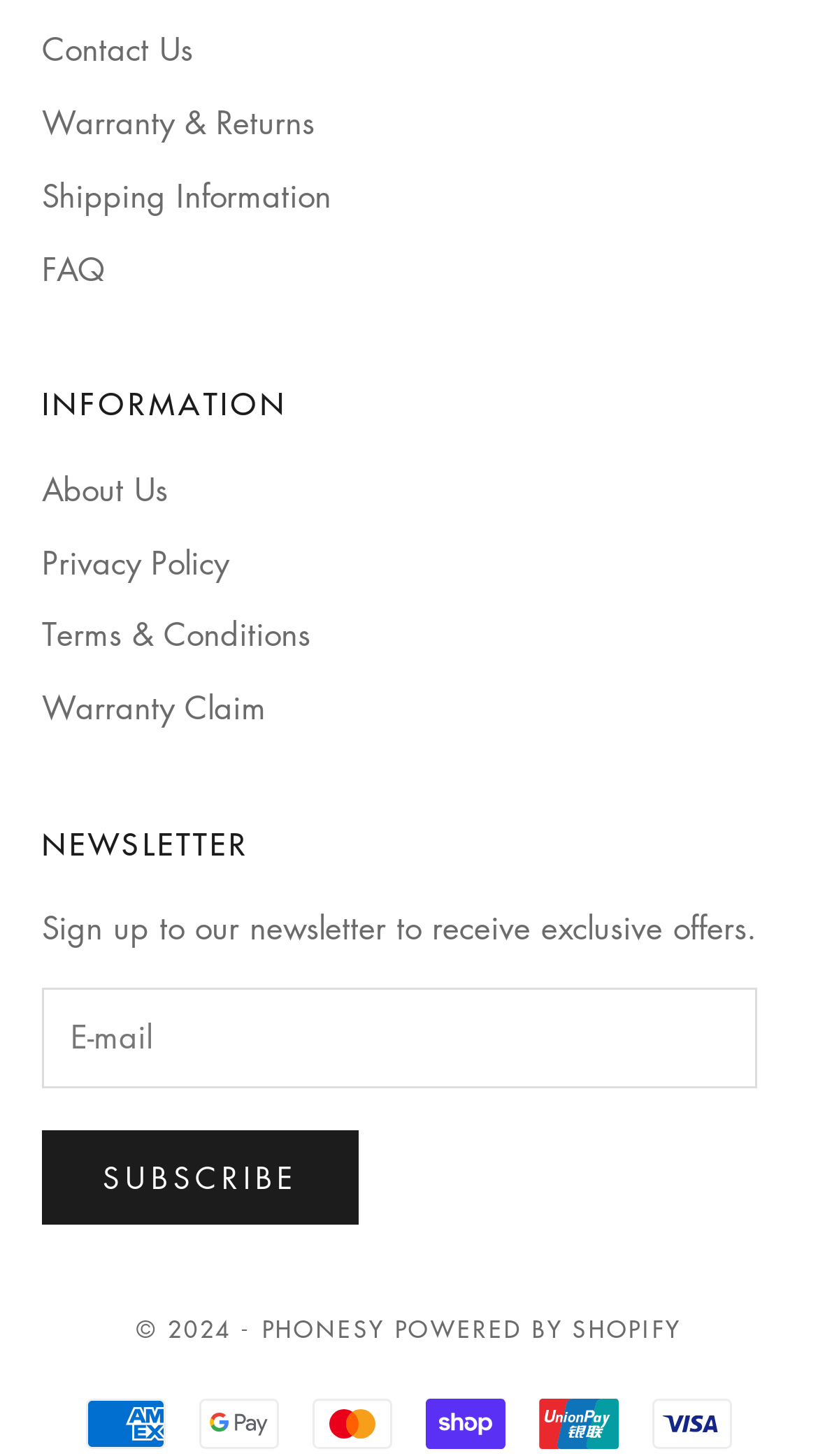Find the bounding box coordinates of the element to click in order to complete this instruction: "Subscribe to the newsletter". The bounding box coordinates must be four float numbers between 0 and 1, denoted as [left, top, right, bottom].

[0.051, 0.776, 0.438, 0.842]